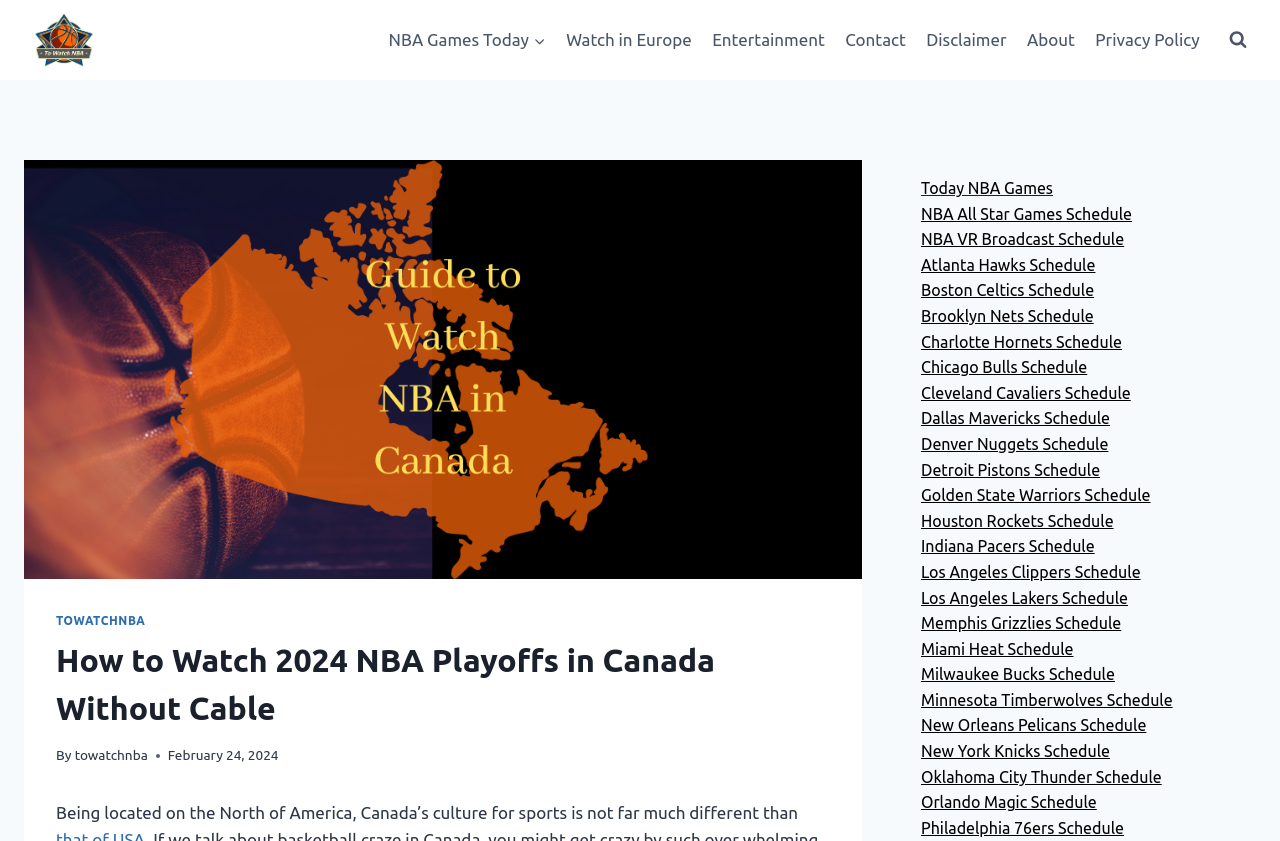Identify the bounding box coordinates necessary to click and complete the given instruction: "View the 'Atlanta Hawks Schedule'".

[0.72, 0.304, 0.856, 0.326]